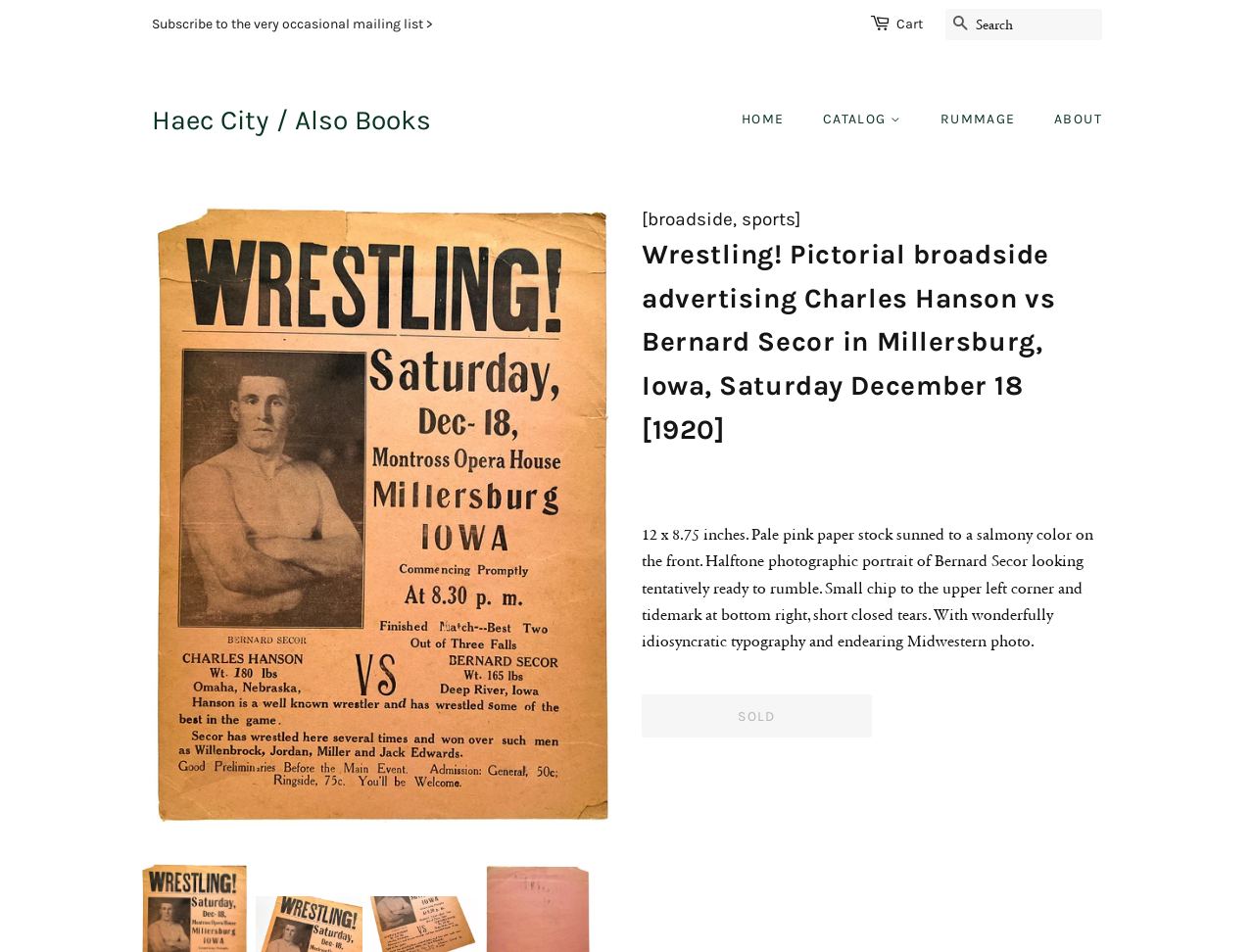Identify the bounding box coordinates for the region of the element that should be clicked to carry out the instruction: "View the cart". The bounding box coordinates should be four float numbers between 0 and 1, i.e., [left, top, right, bottom].

[0.715, 0.013, 0.736, 0.038]